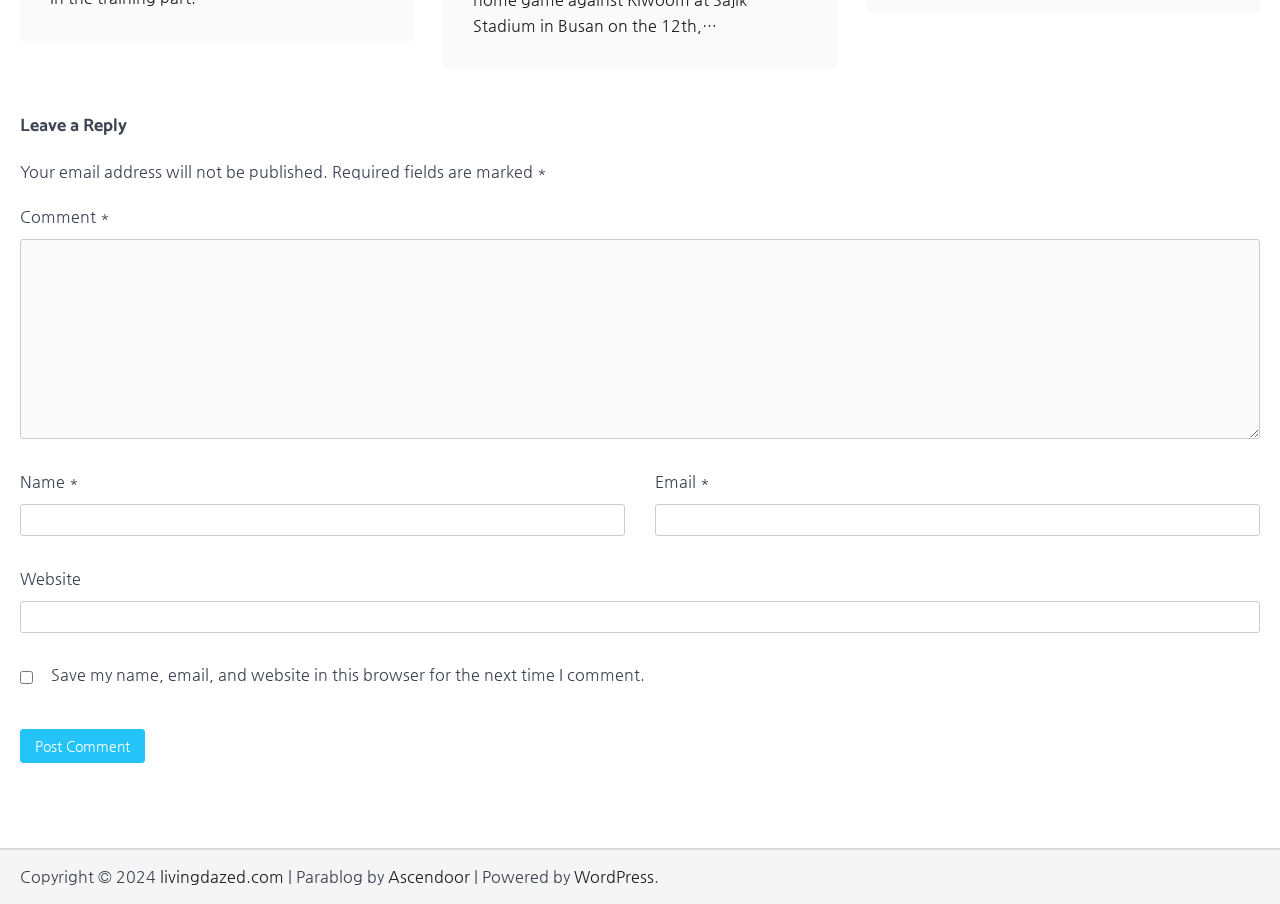Please specify the bounding box coordinates of the clickable region to carry out the following instruction: "Leave a comment". The coordinates should be four float numbers between 0 and 1, in the format [left, top, right, bottom].

[0.016, 0.265, 0.984, 0.486]